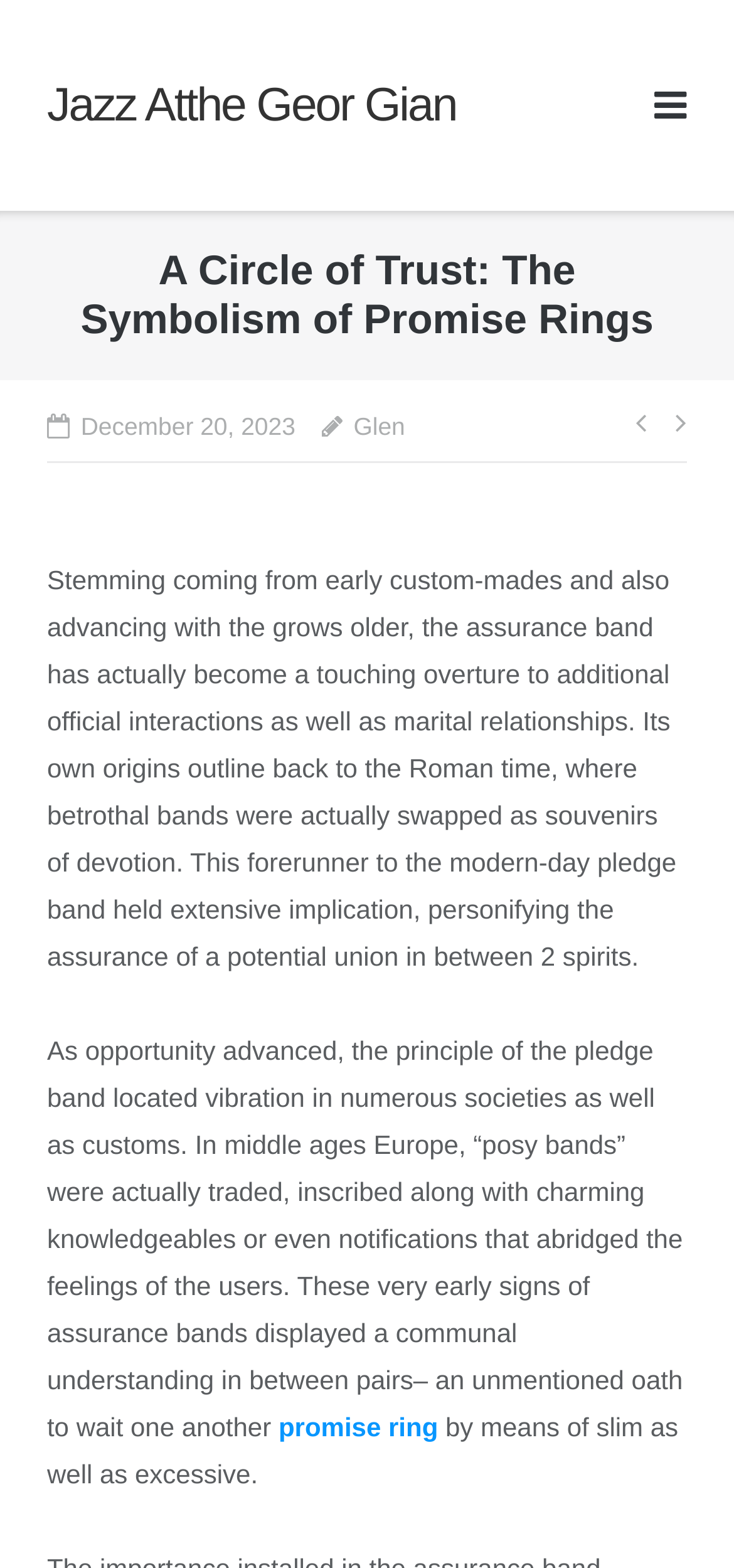What is the topic of the post?
Please look at the screenshot and answer in one word or a short phrase.

Promise Rings